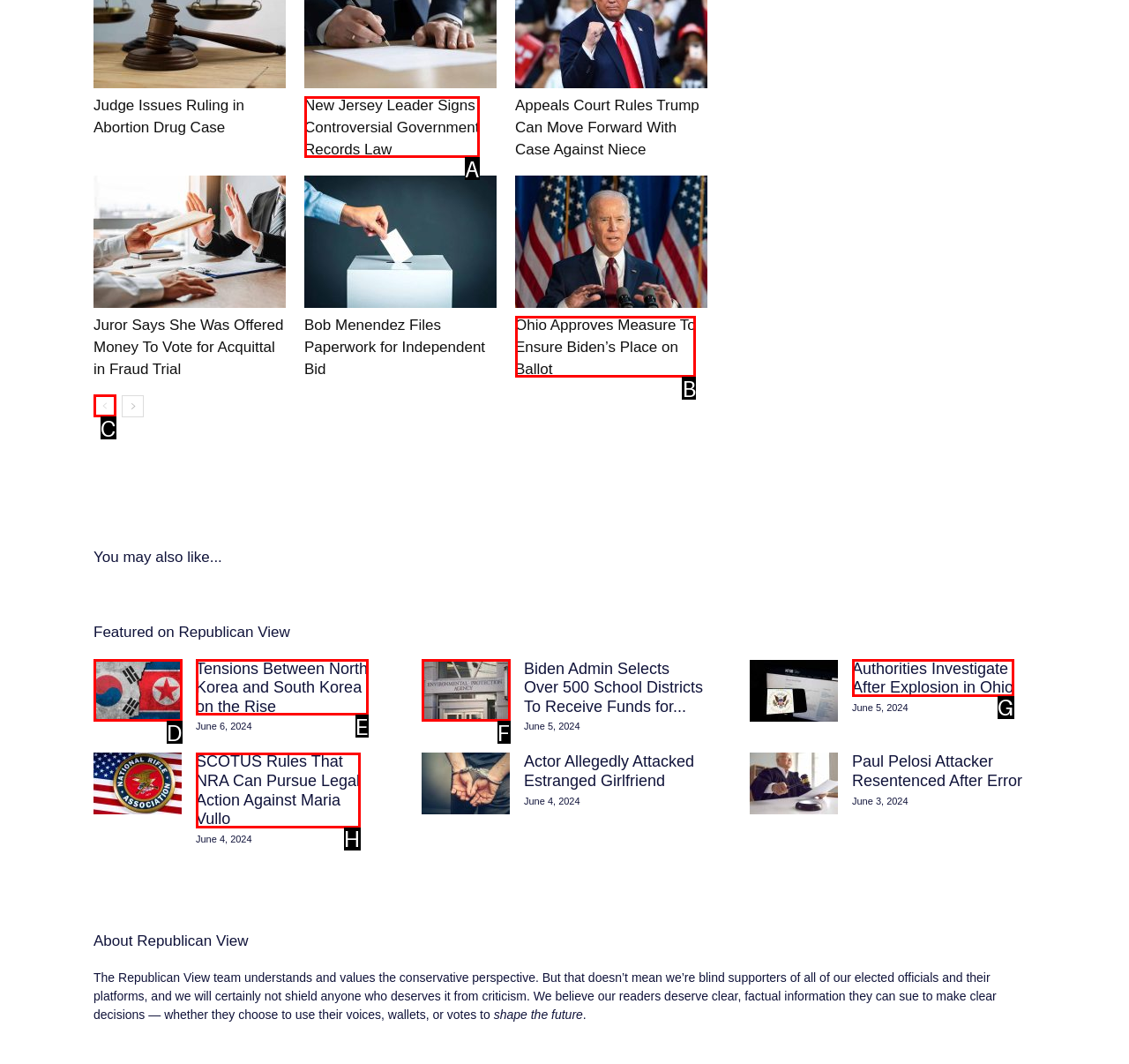Match the option to the description: aria-label="prev-page"
State the letter of the correct option from the available choices.

C